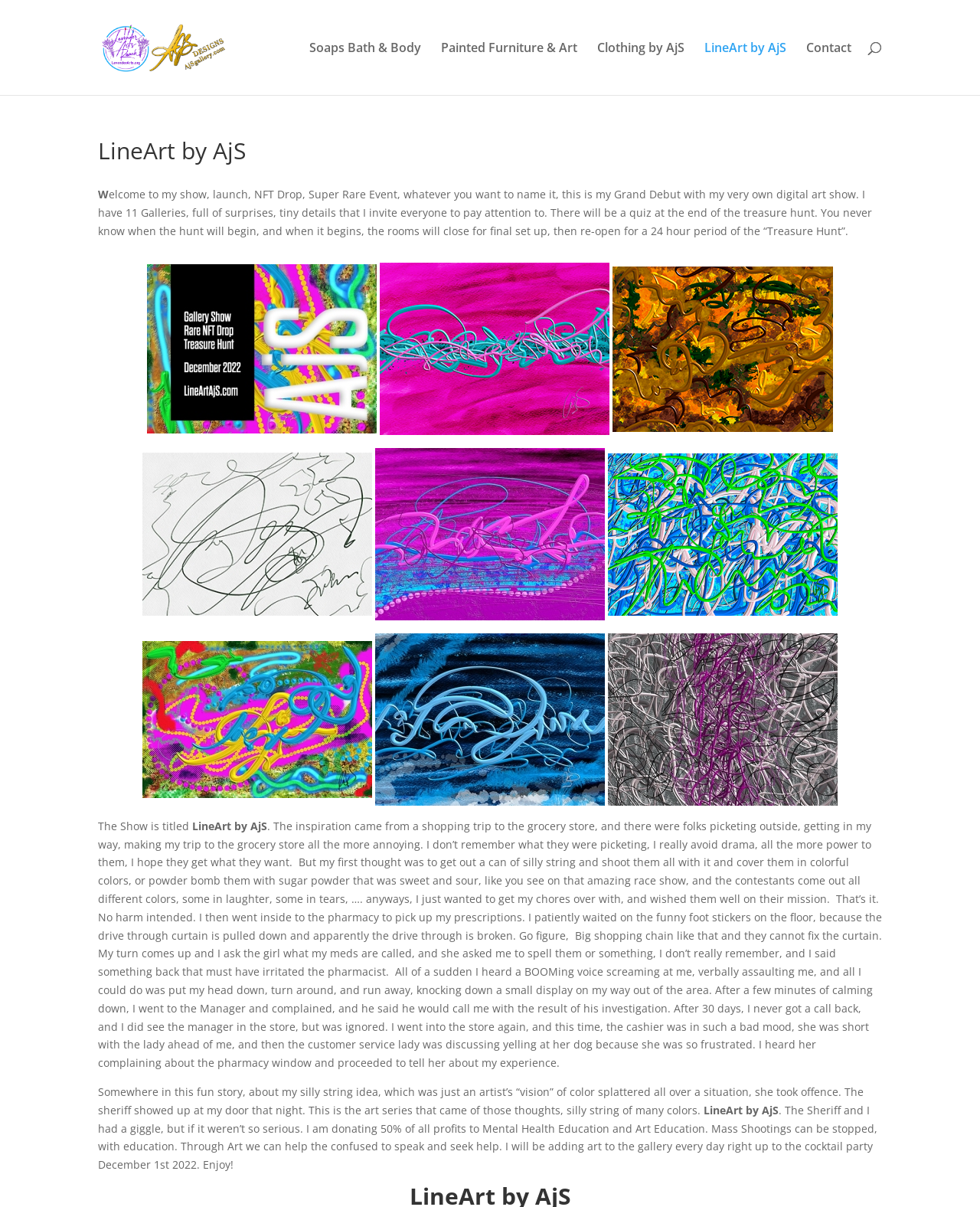Please identify the coordinates of the bounding box that should be clicked to fulfill this instruction: "Explore the 'lineartajs_' gallery".

[0.15, 0.219, 0.384, 0.368]